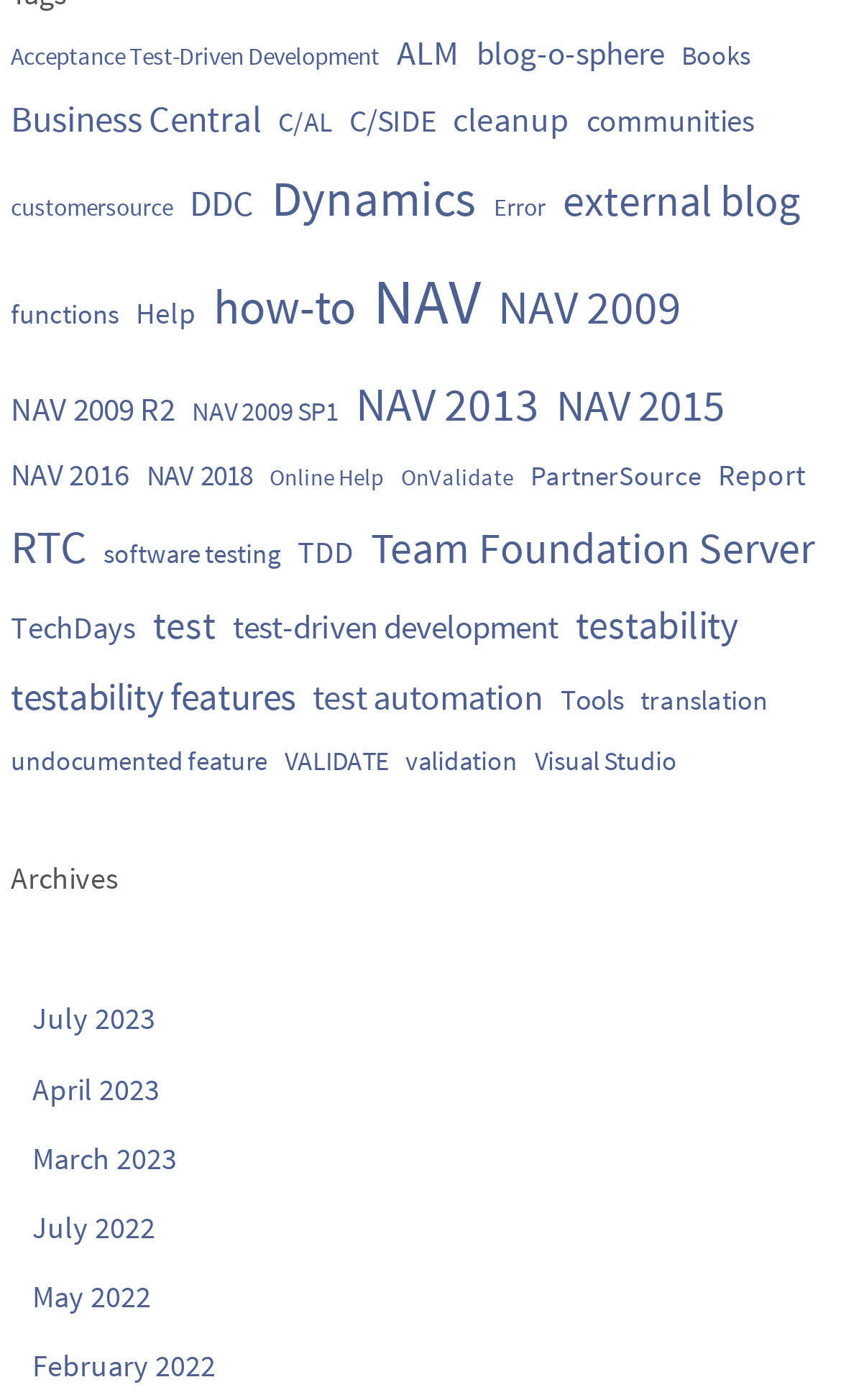How many archive links are there? Analyze the screenshot and reply with just one word or a short phrase.

6